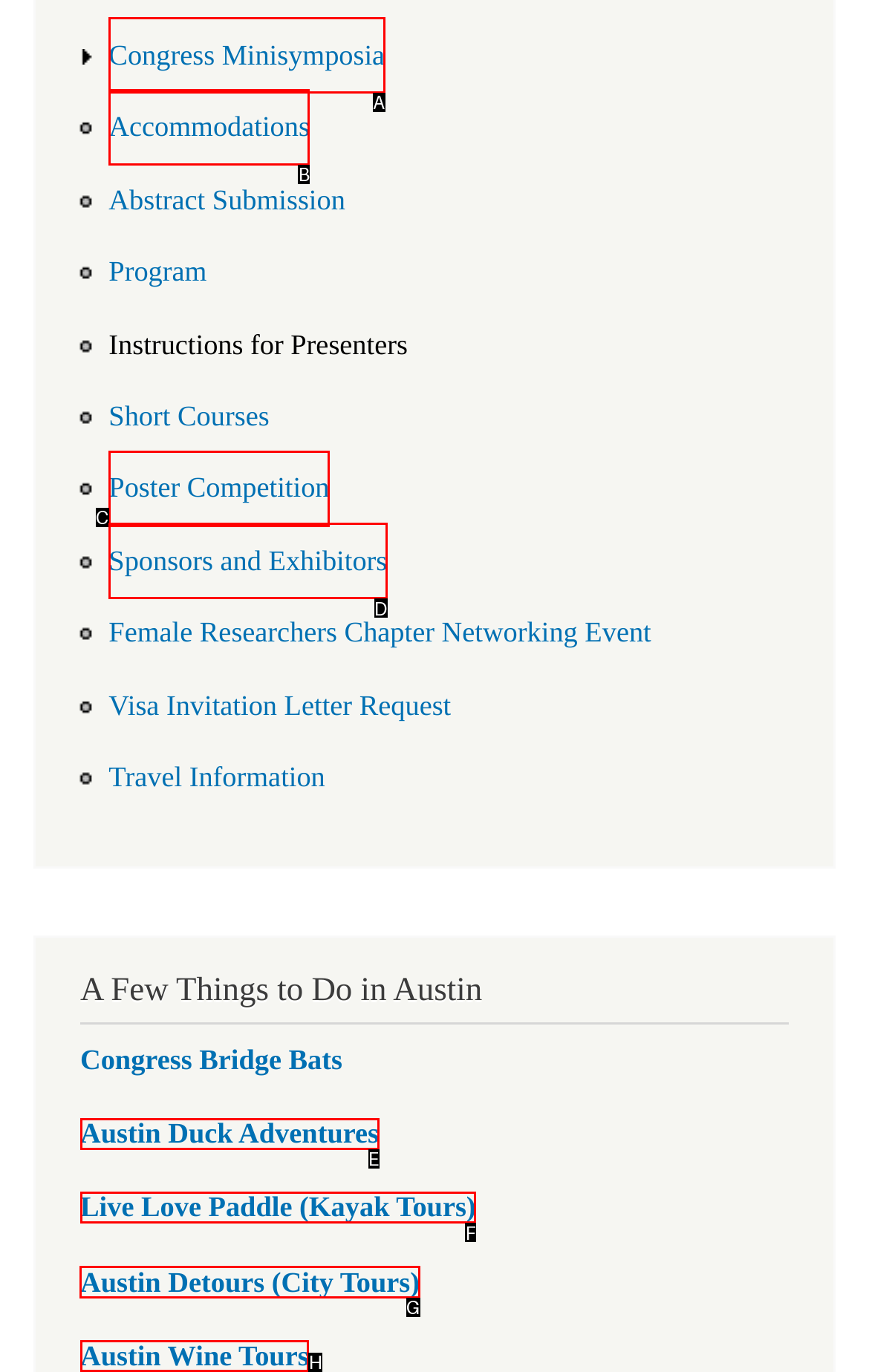Given the task: Learn about Austin Detours, point out the letter of the appropriate UI element from the marked options in the screenshot.

G